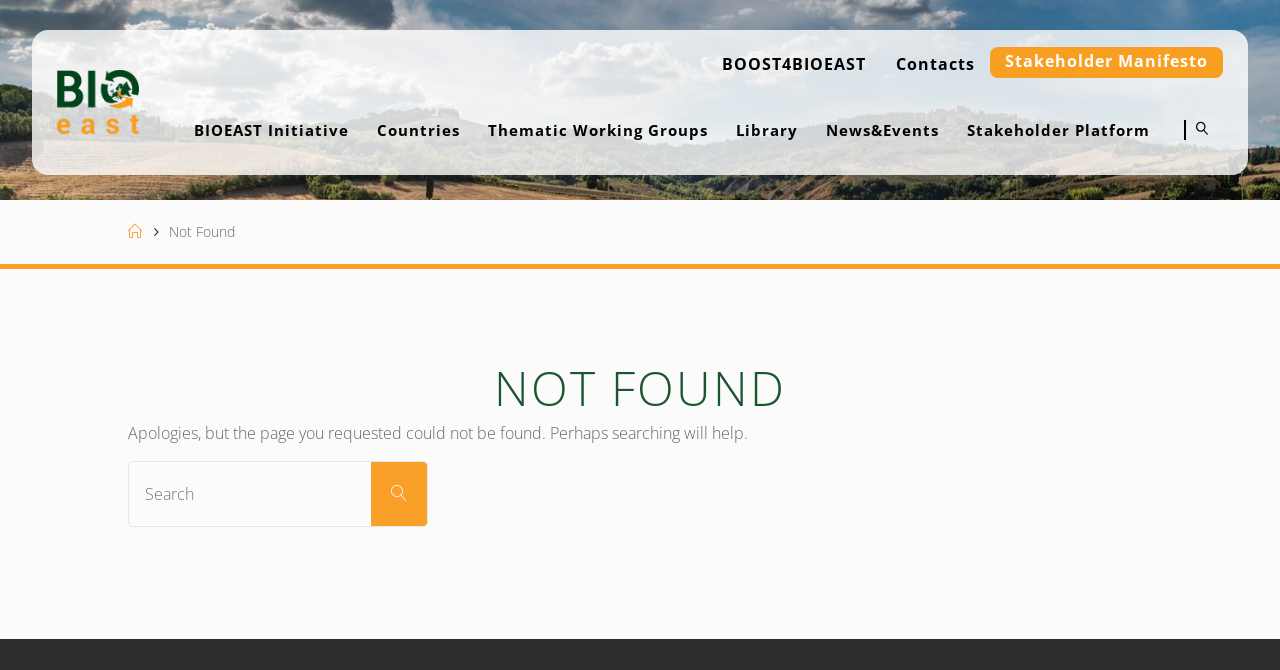How many menu items are in the primary menu?
Use the image to give a comprehensive and detailed response to the question.

The primary menu is located below the logo and has 8 menu items, which are 'BIOEAST Initiative', 'Countries', 'Thematic Working Groups', 'Library', 'News&Events', 'Stakeholder Platform', 'Search', and an icon for search.